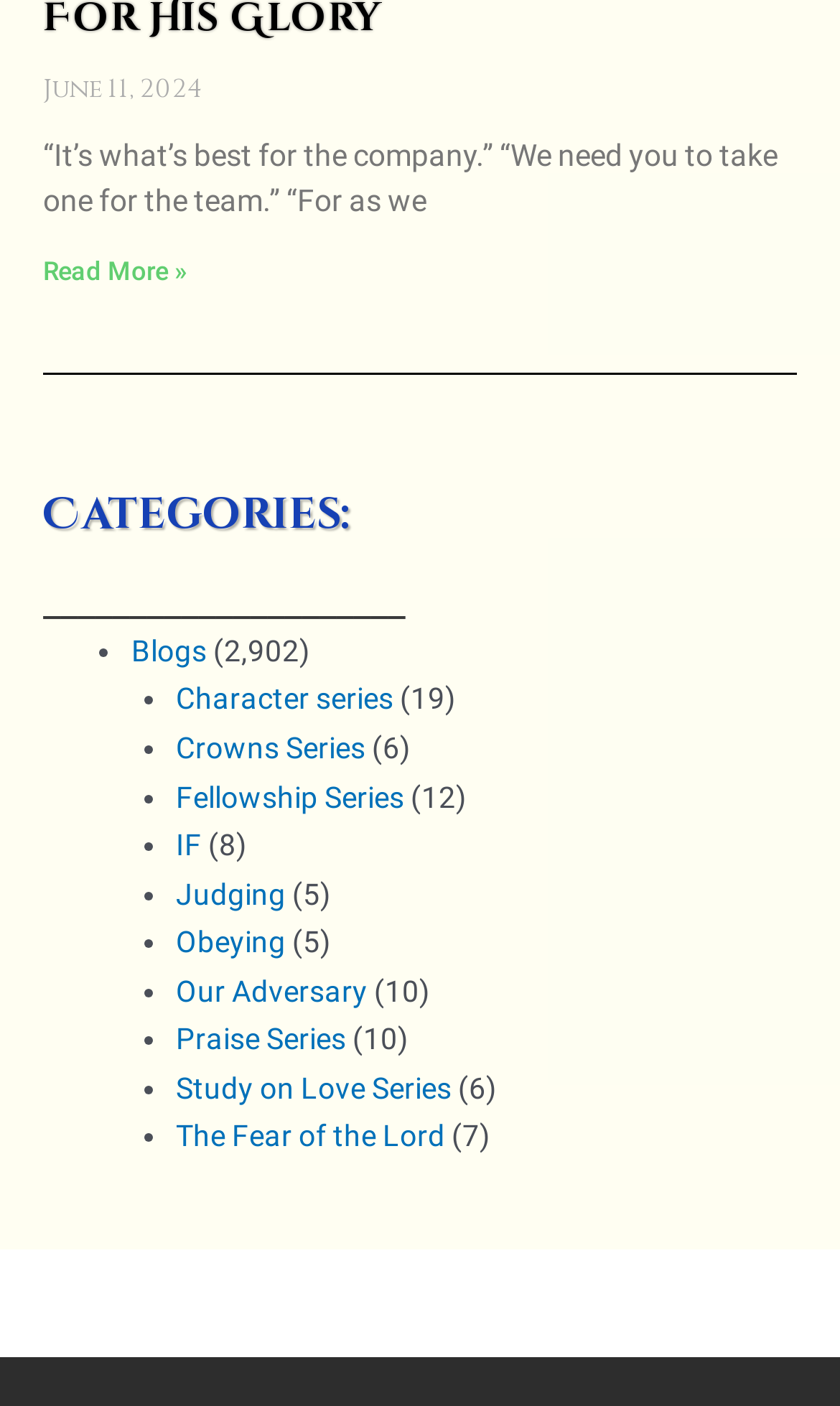Determine the coordinates of the bounding box for the clickable area needed to execute this instruction: "Explore Crowns Series".

[0.209, 0.519, 0.435, 0.544]